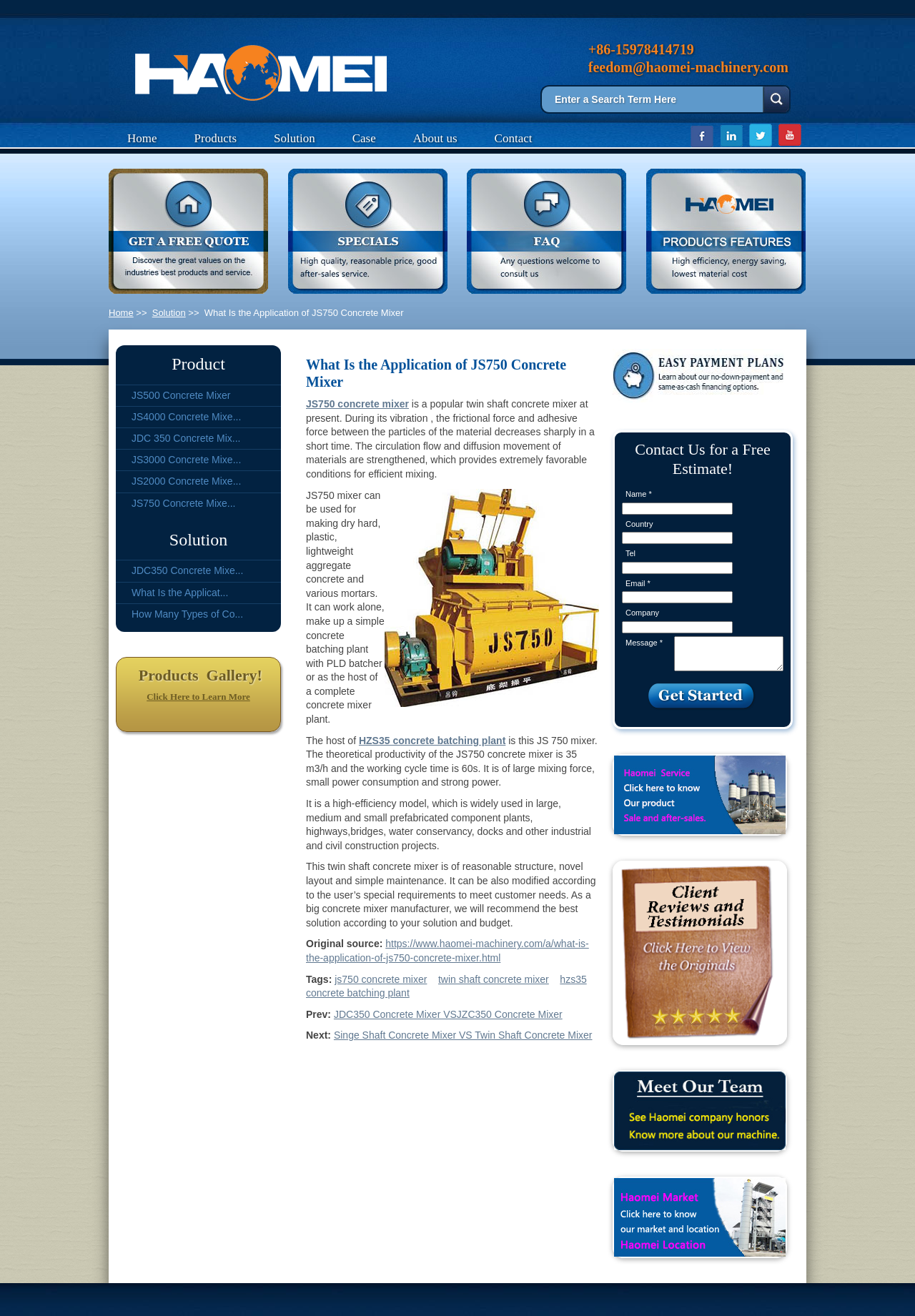Determine the title of the webpage and give its text content.

What Is the Application of JS750 Concrete Mixer